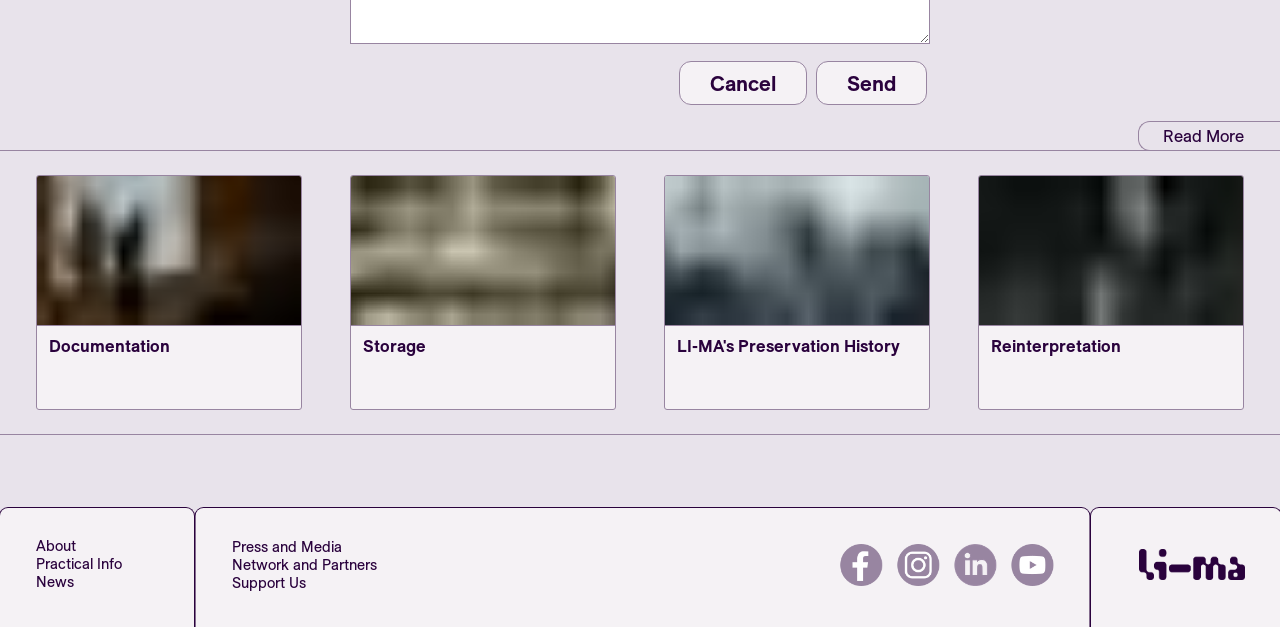Find the bounding box coordinates of the element's region that should be clicked in order to follow the given instruction: "Read more about documentation in art preservation". The coordinates should consist of four float numbers between 0 and 1, i.e., [left, top, right, bottom].

[0.029, 0.281, 0.235, 0.652]